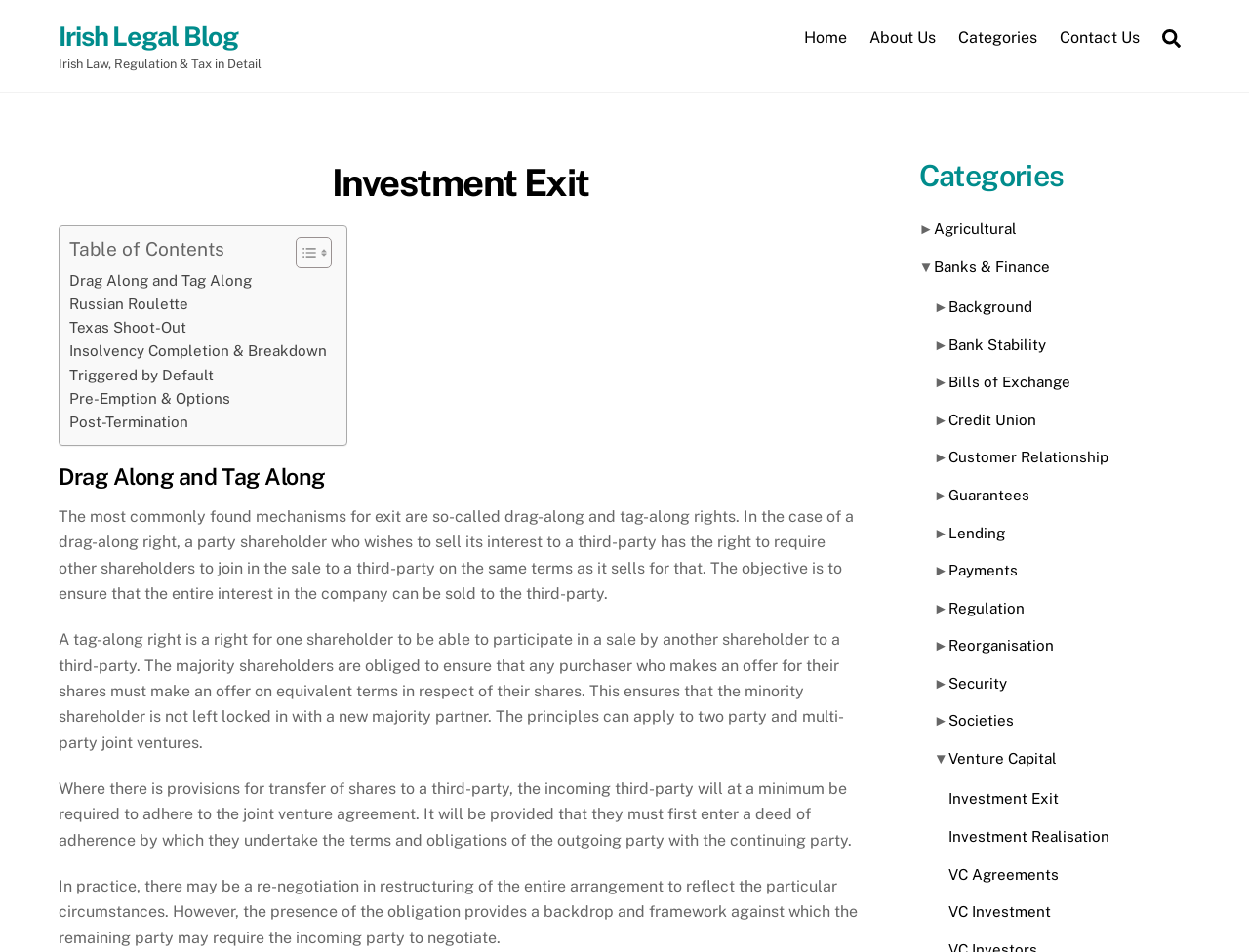Locate and provide the bounding box coordinates for the HTML element that matches this description: "Banks & Finance".

[0.747, 0.271, 0.84, 0.289]